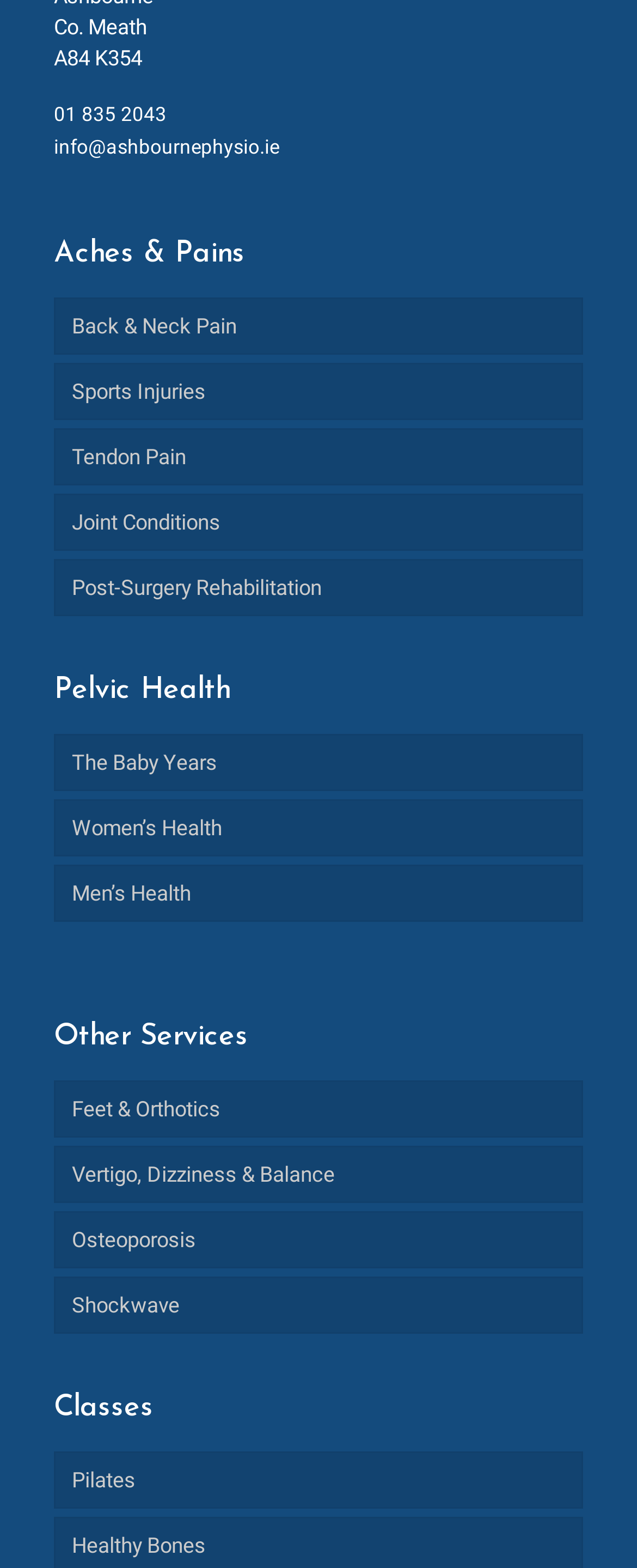Highlight the bounding box coordinates of the region I should click on to meet the following instruction: "Call the phone number".

[0.085, 0.065, 0.262, 0.08]